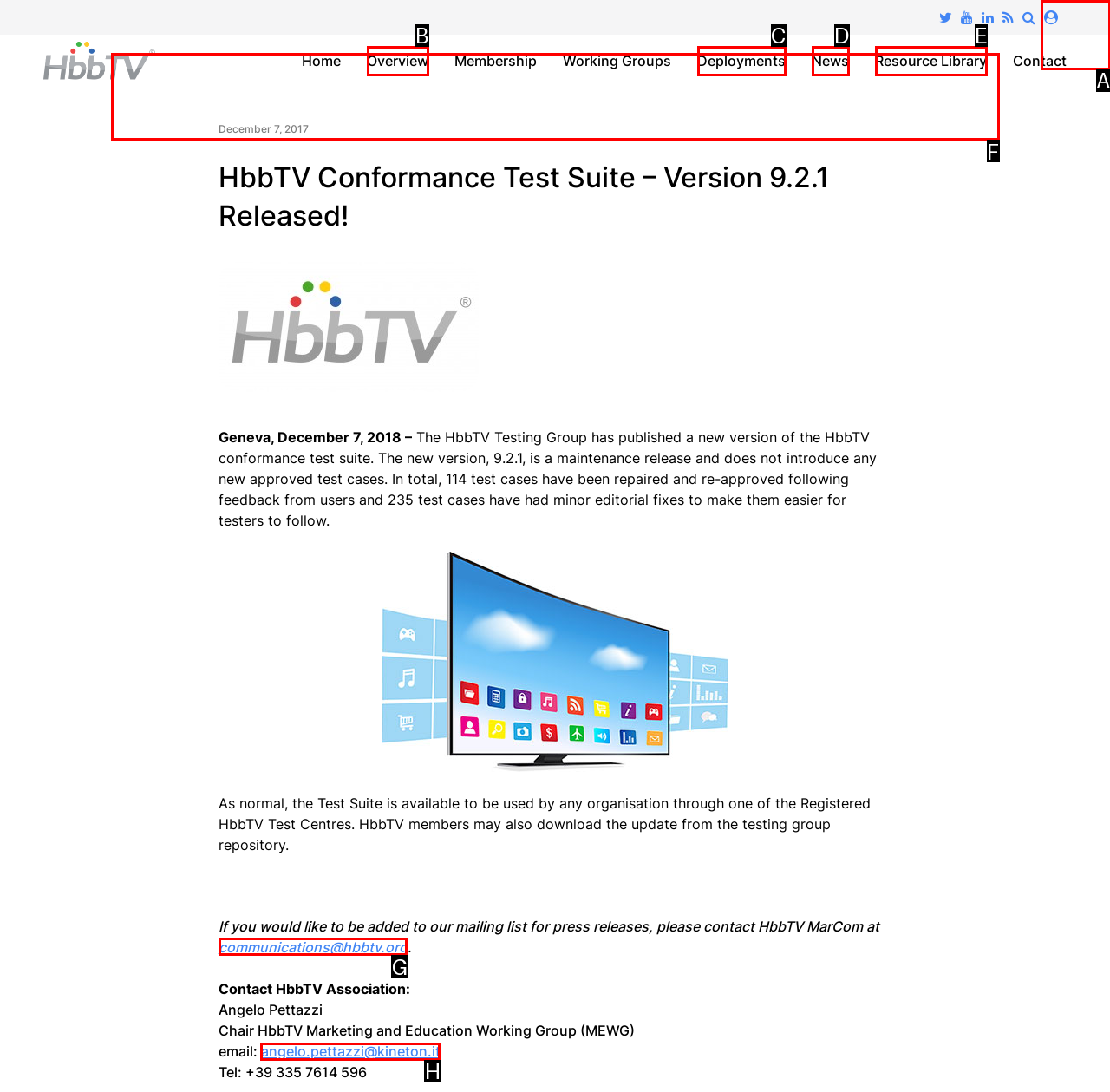From the given options, tell me which letter should be clicked to complete this task: Send an email to communications@hbbtv.org
Answer with the letter only.

G